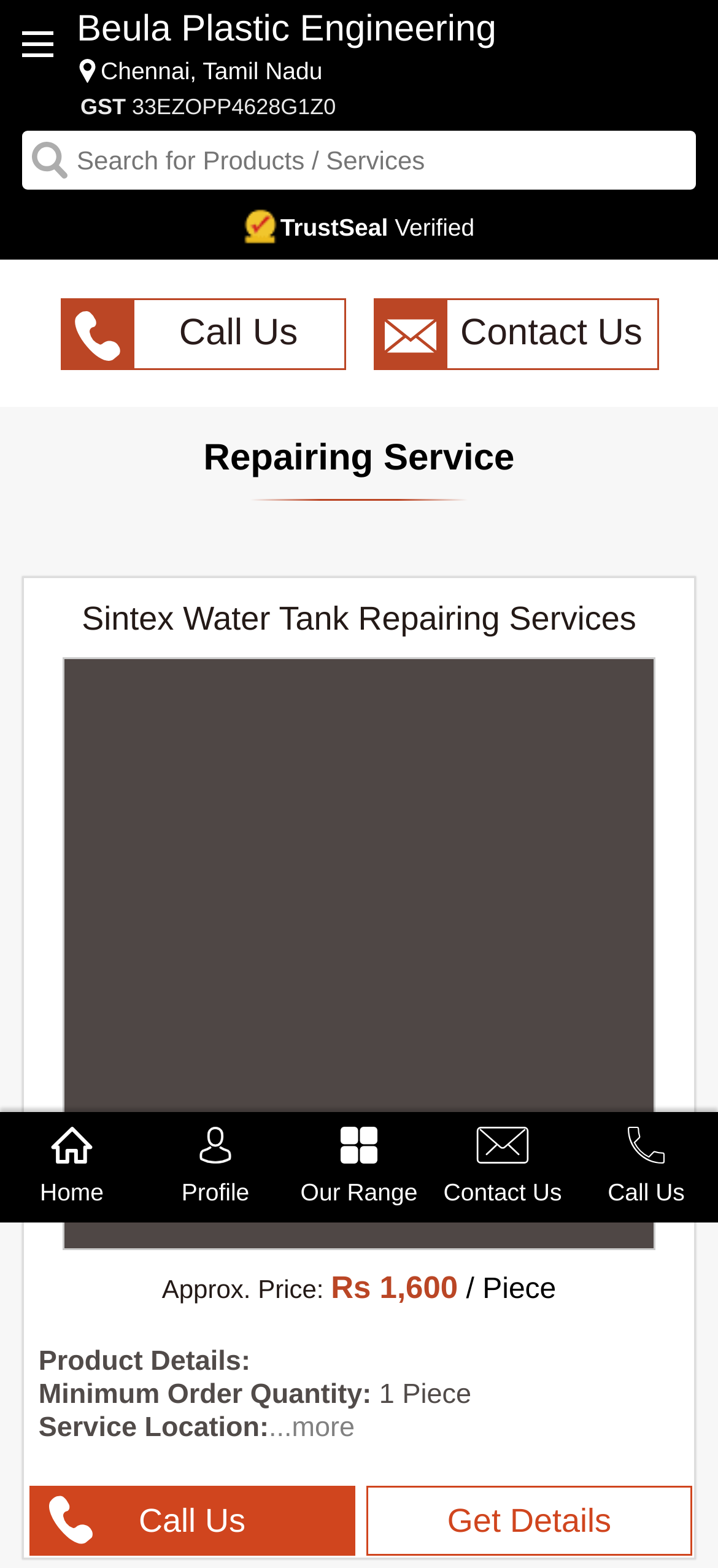Please determine the bounding box coordinates of the element's region to click for the following instruction: "Get product details".

[0.512, 0.949, 0.962, 0.991]